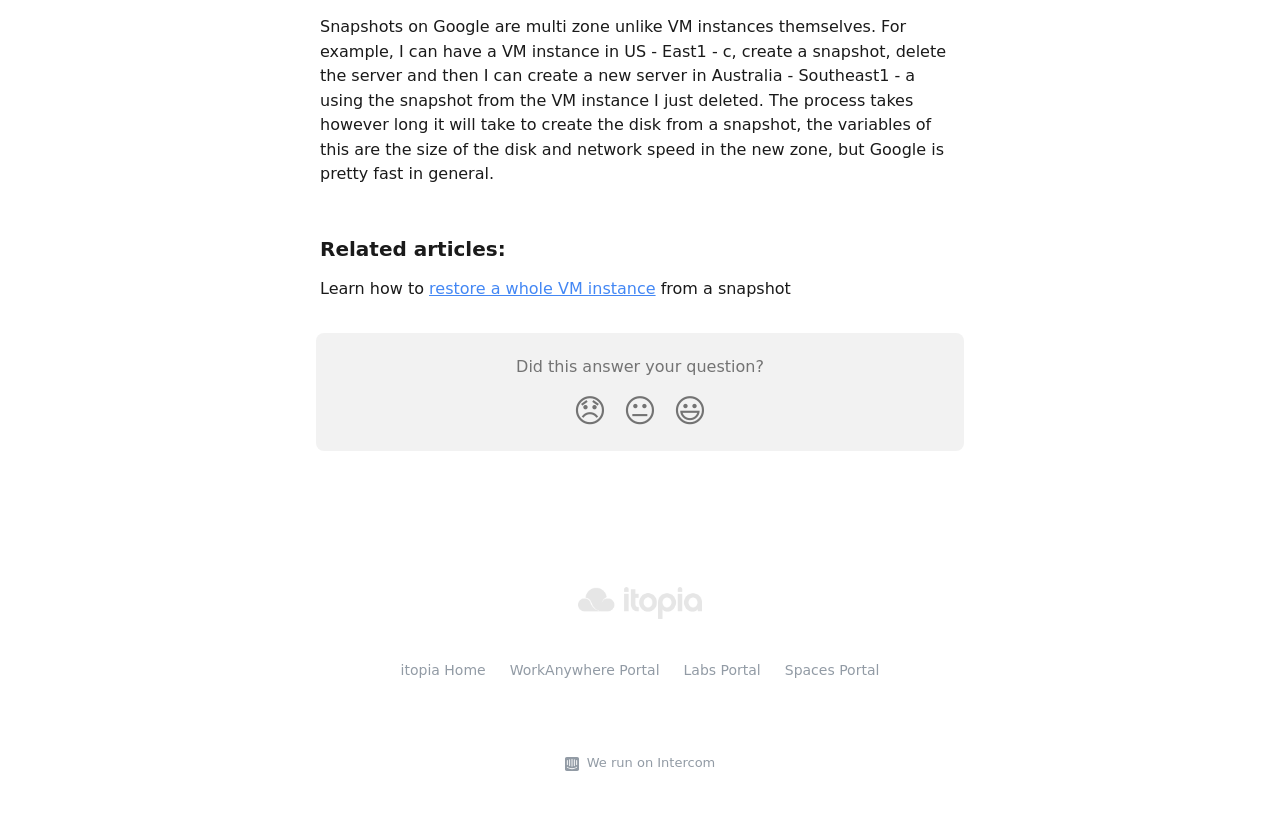Use a single word or phrase to answer this question: 
What is the purpose of the 'restore a whole VM instance' link?

To learn how to restore a VM instance